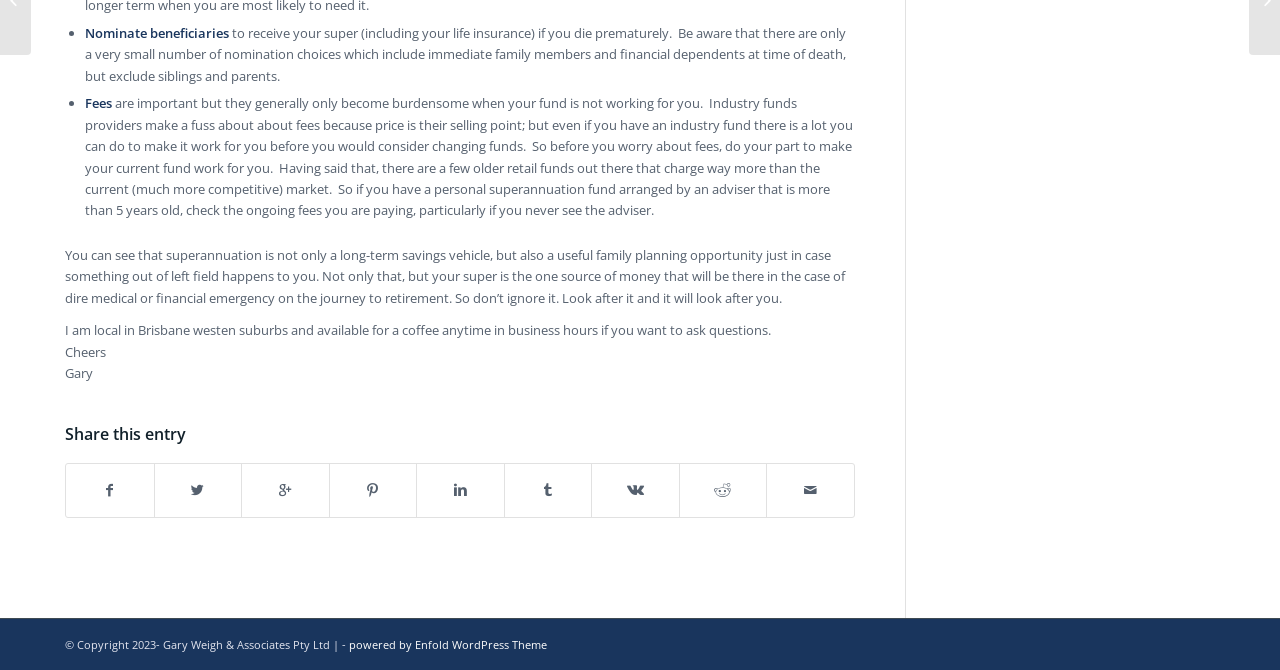Provide the bounding box coordinates of the HTML element described by the text: "Share on Linkedin".

[0.326, 0.693, 0.393, 0.771]